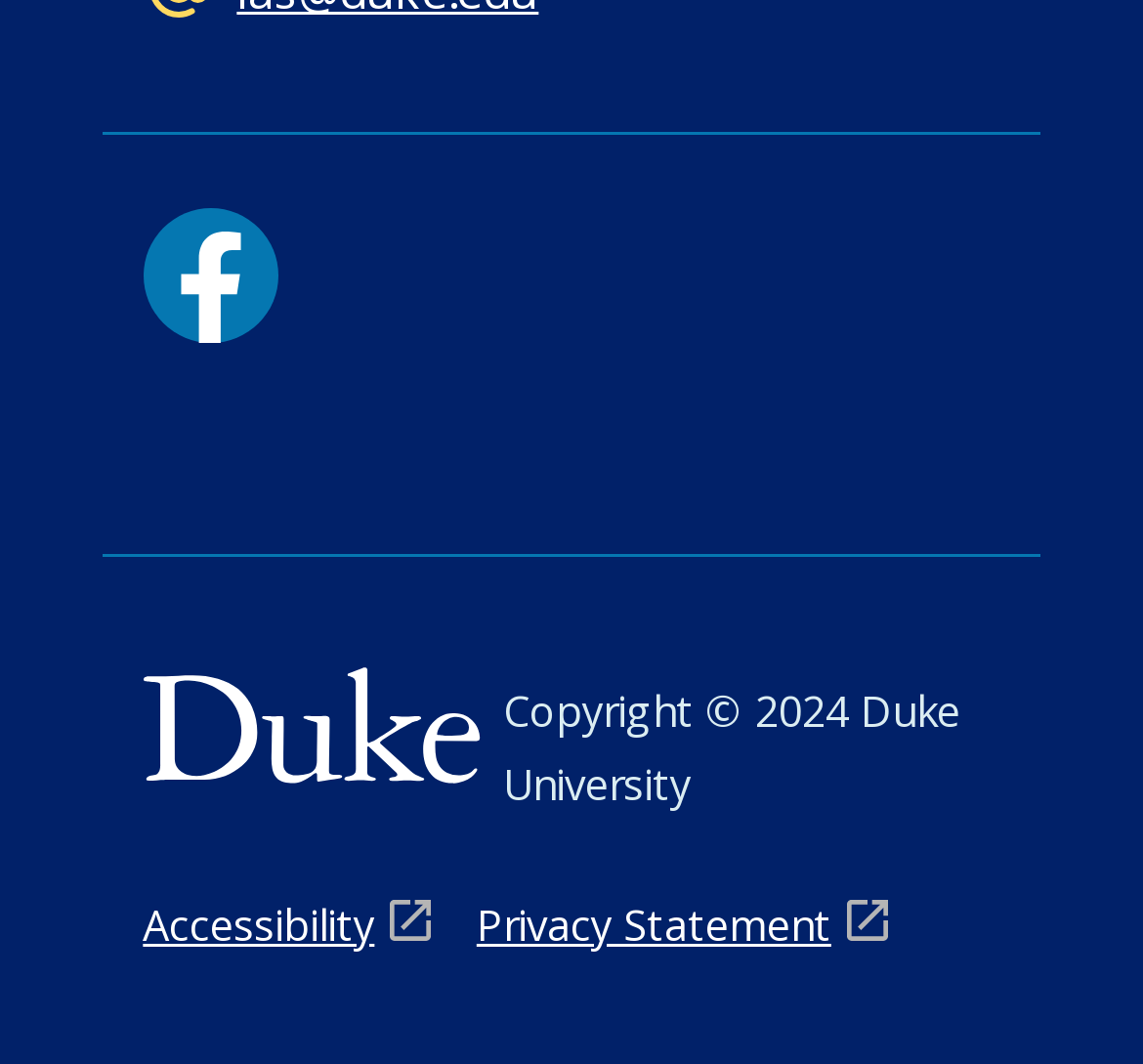What is the year of the copyright?
Based on the image, give a concise answer in the form of a single word or short phrase.

2024